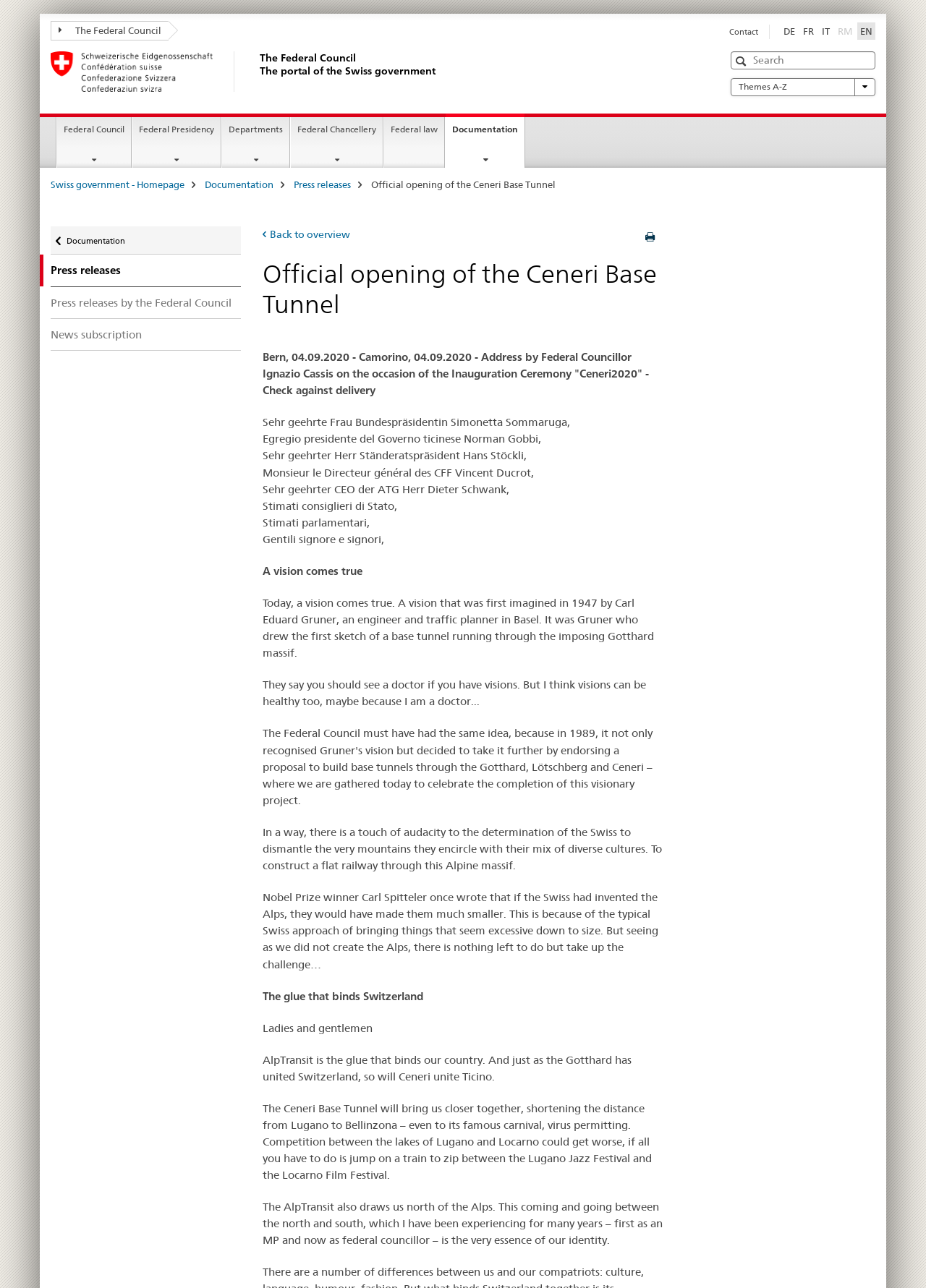Please find the bounding box for the UI element described by: "The Federal Council".

[0.055, 0.016, 0.182, 0.031]